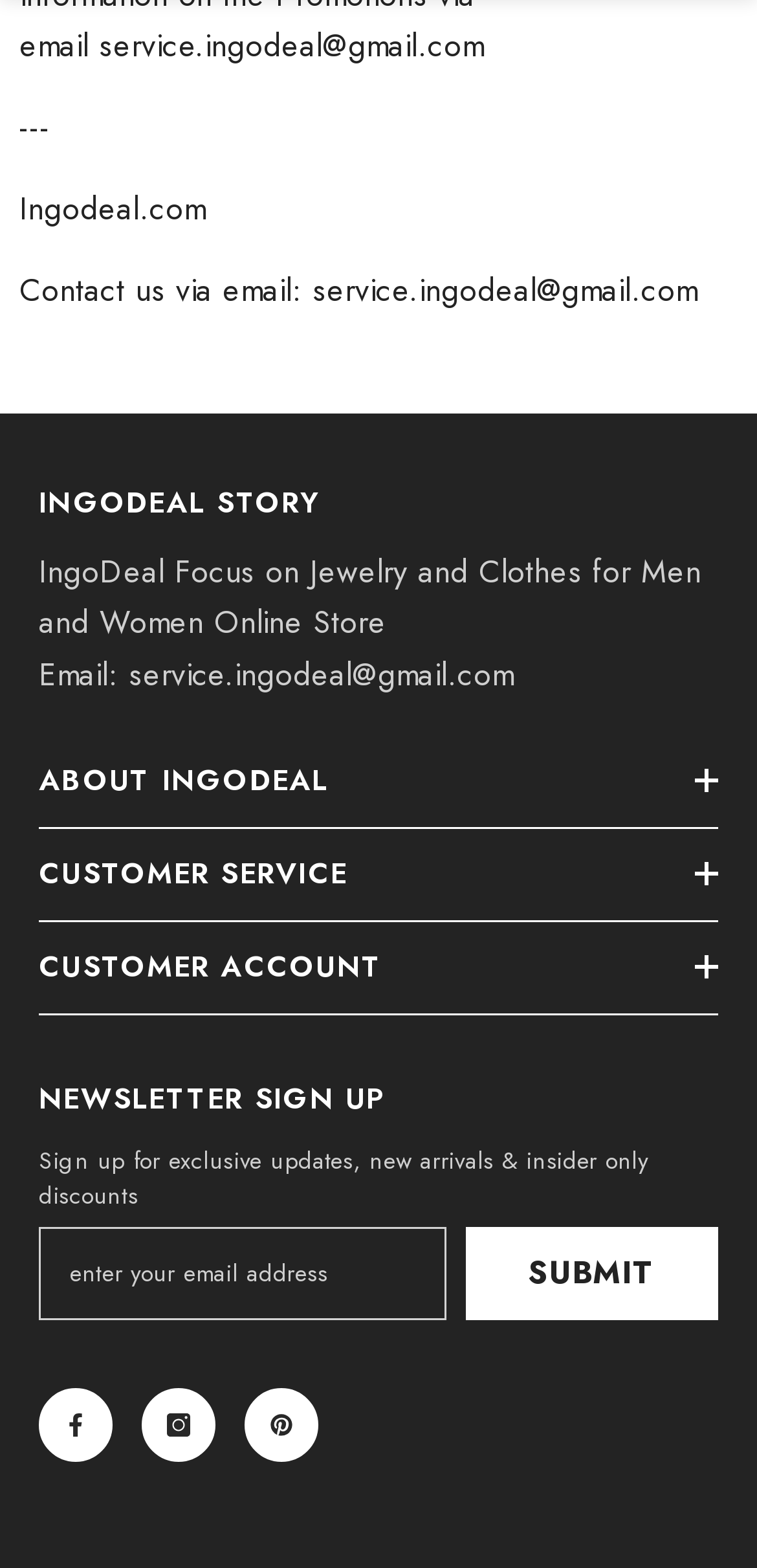What is the email address for contact?
Using the visual information, reply with a single word or short phrase.

service.ingodeal@gmail.com